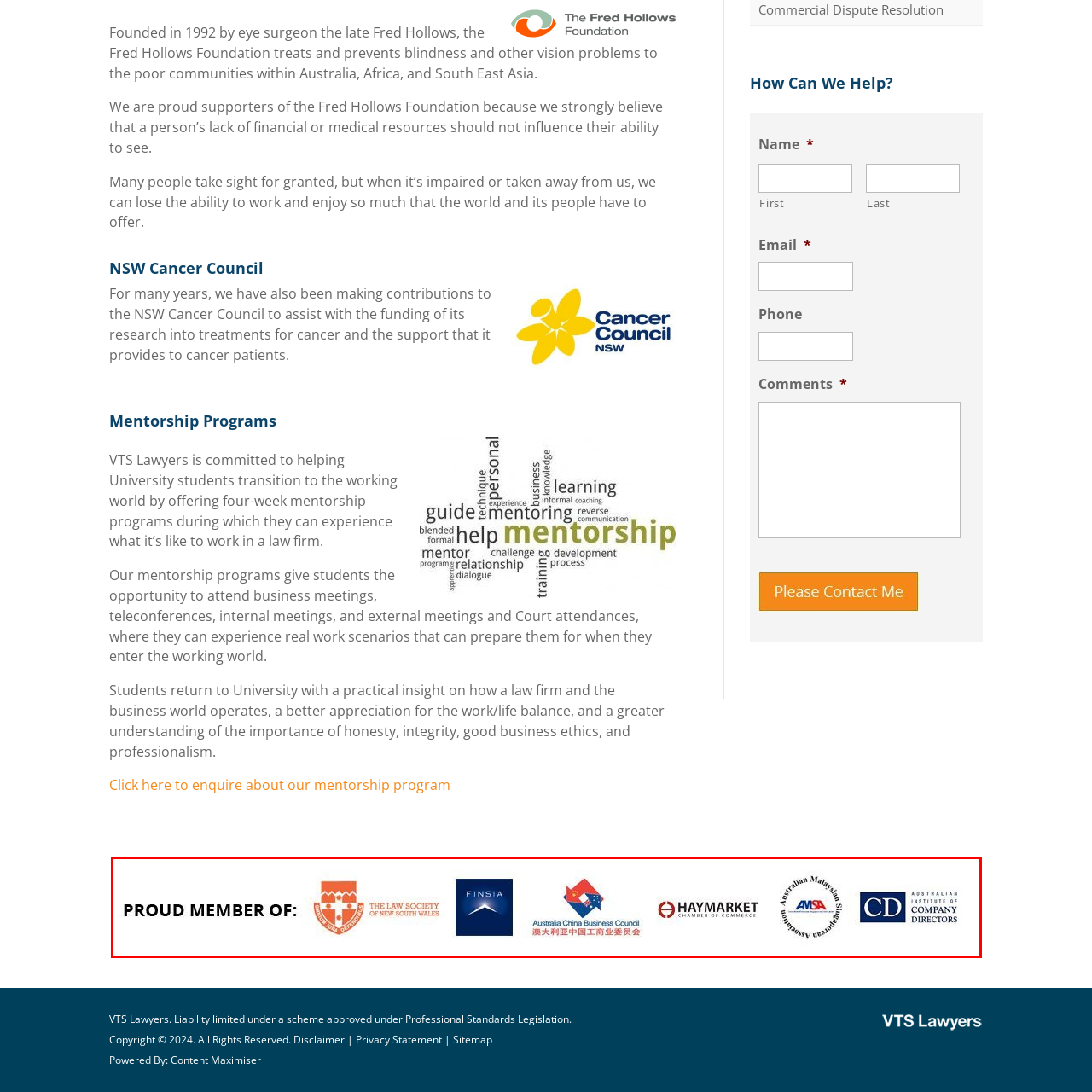Concentrate on the image highlighted by the red boundary and deliver a detailed answer to the following question, using the information from the image:
What is the purpose of displaying these logos?

The display of these logos emphasizes the entity's commitment to maintaining high industry standards and professional integrity, underscoring its dedication to excellence and collaboration in the legal and business sectors.